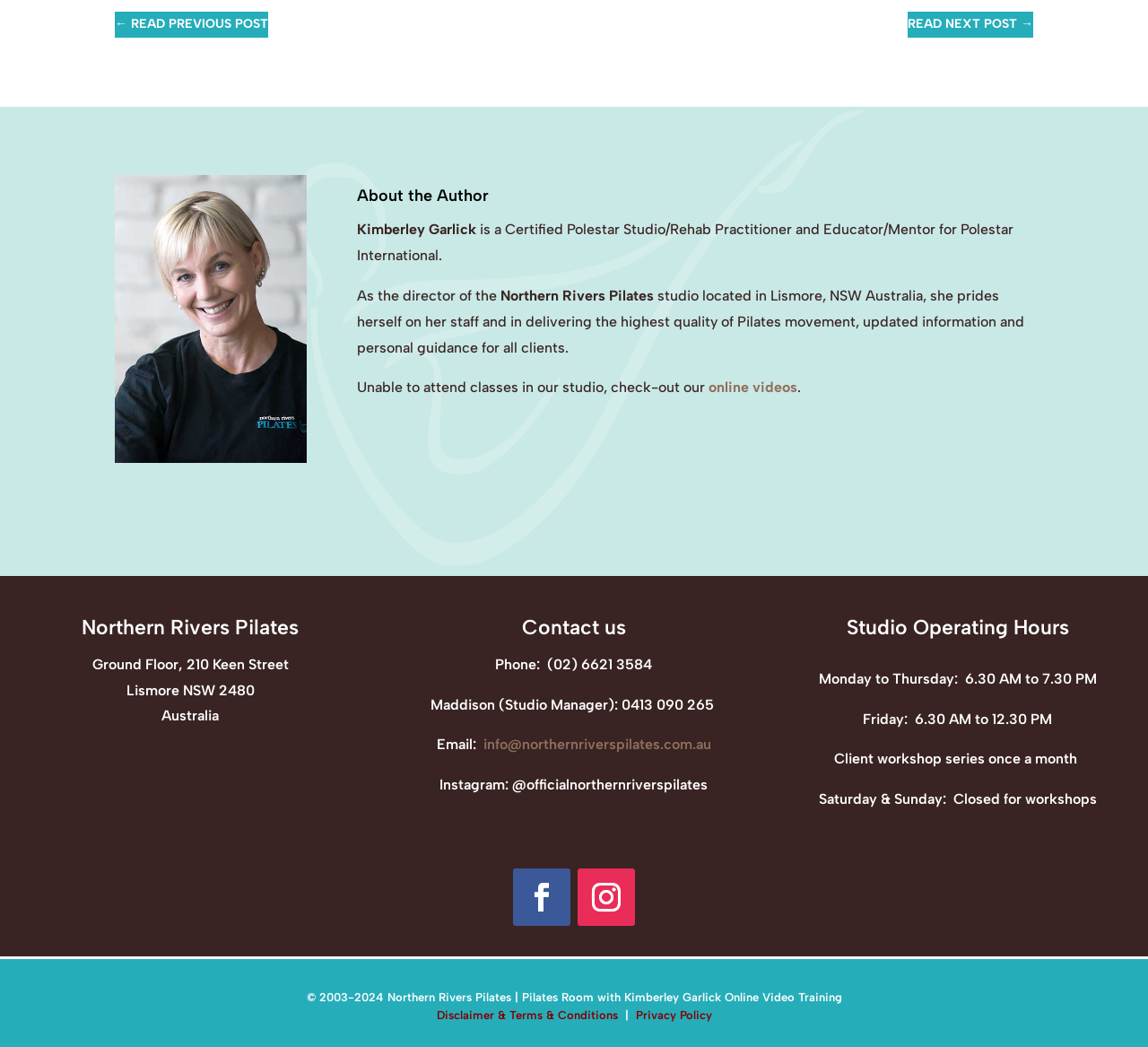Please answer the following query using a single word or phrase: 
What are the studio's operating hours on Friday?

6.30 AM to 12.30 PM